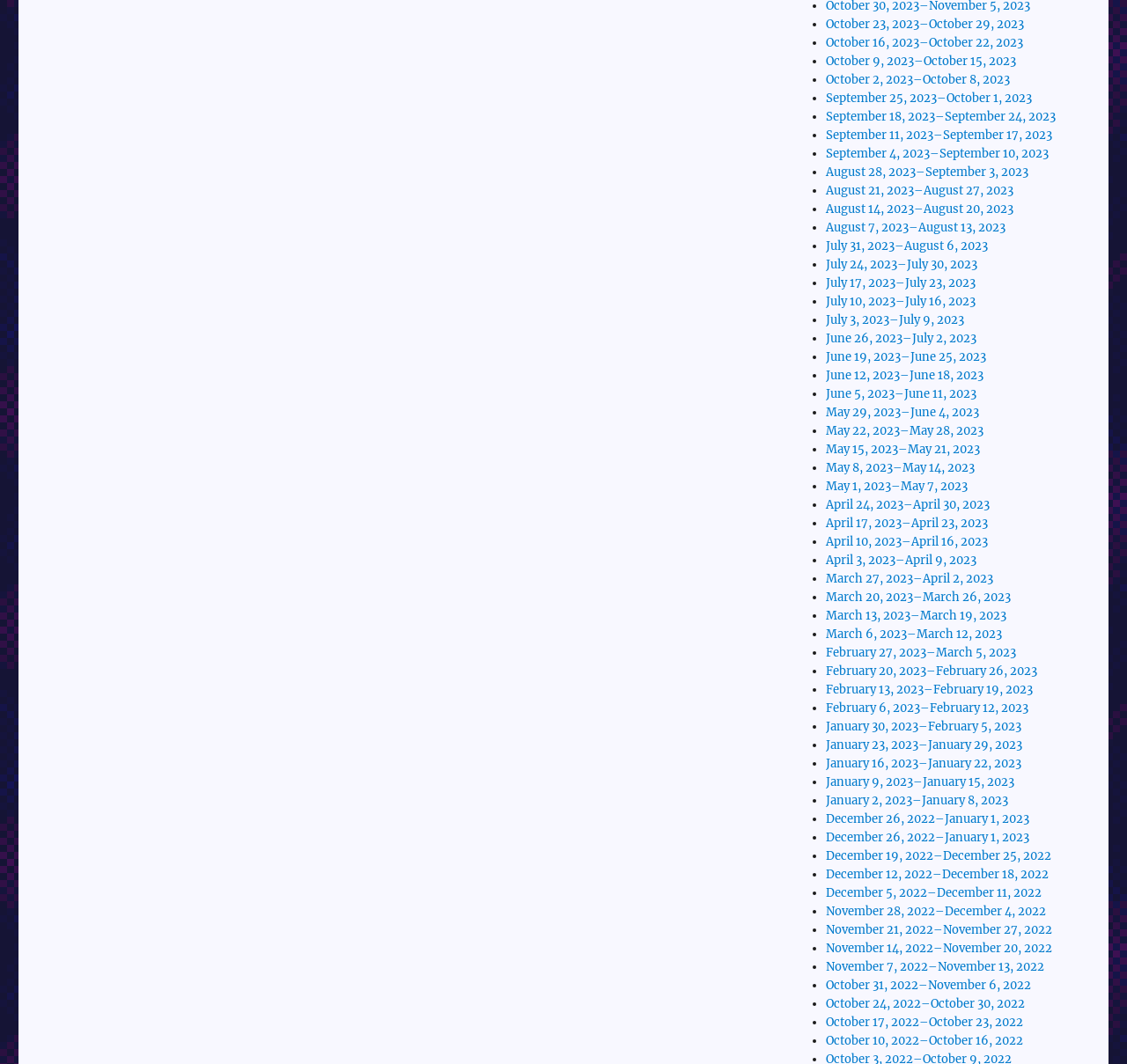Please determine the bounding box coordinates of the area that needs to be clicked to complete this task: 'View July 3, 2023–July 9, 2023'. The coordinates must be four float numbers between 0 and 1, formatted as [left, top, right, bottom].

[0.733, 0.293, 0.855, 0.307]